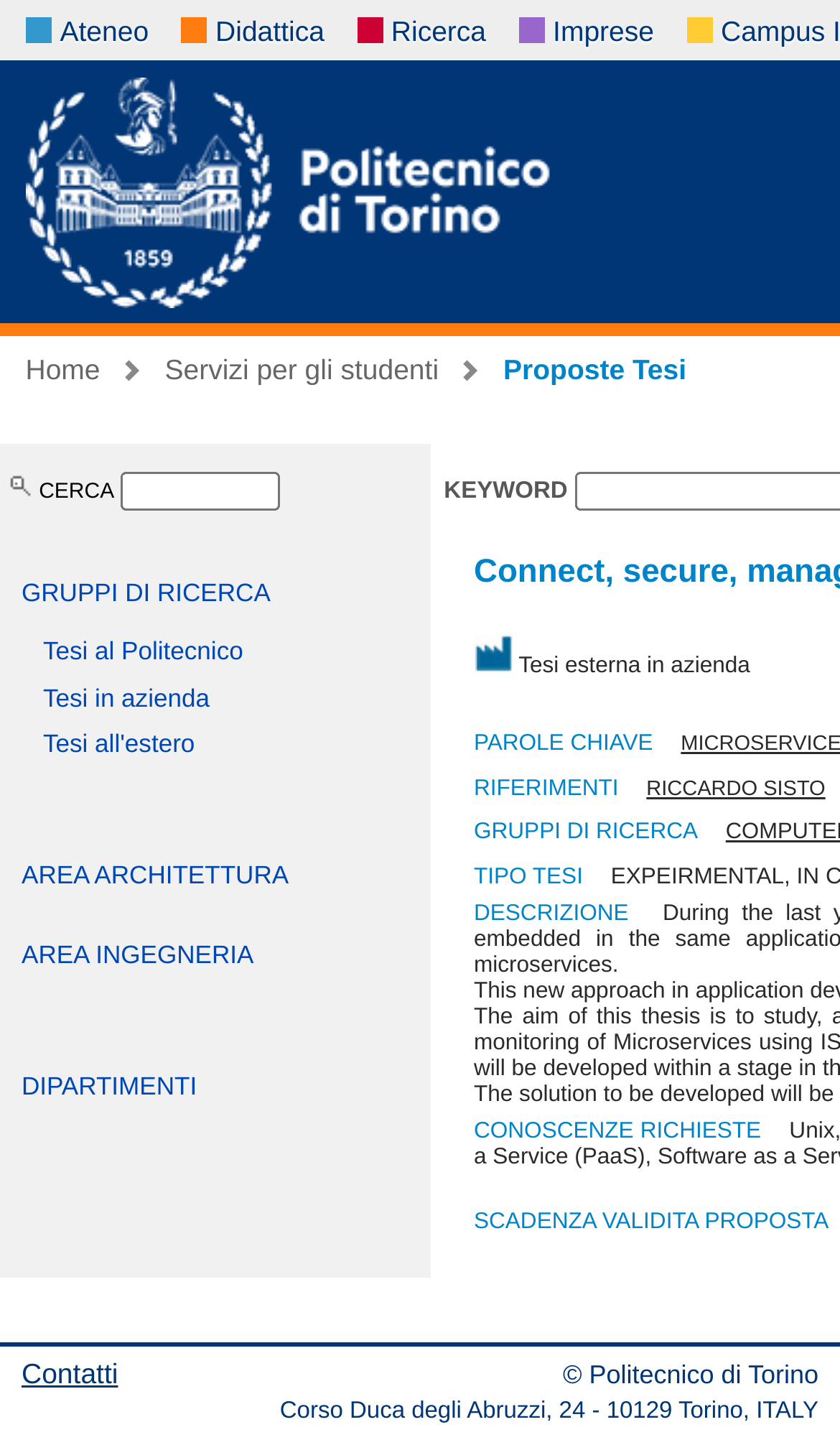Determine the bounding box coordinates of the region I should click to achieve the following instruction: "Click on Ateneo". Ensure the bounding box coordinates are four float numbers between 0 and 1, i.e., [left, top, right, bottom].

[0.071, 0.01, 0.177, 0.033]